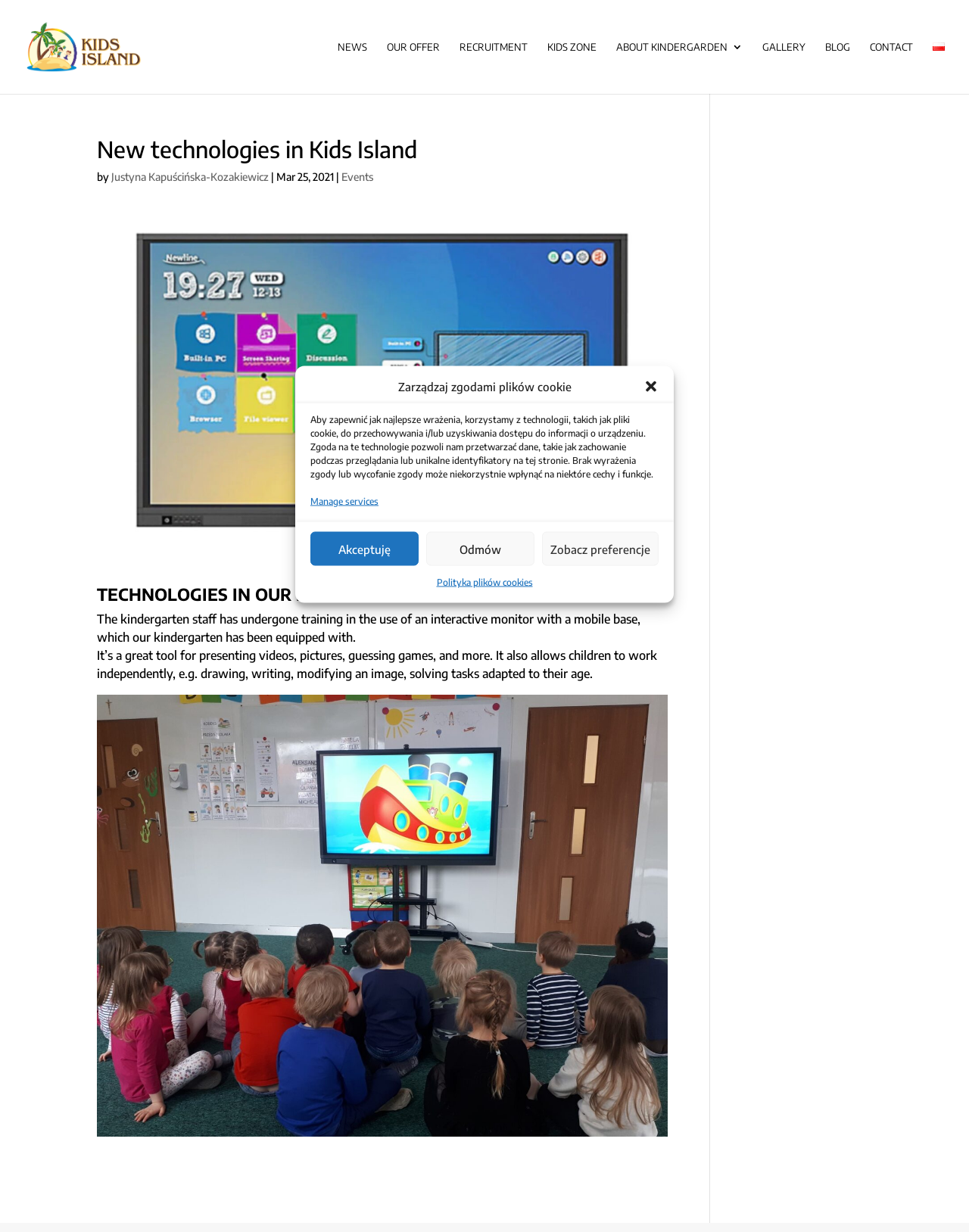Please locate the bounding box coordinates of the element that should be clicked to achieve the given instruction: "Go to the 'GALLERY' page".

[0.787, 0.034, 0.831, 0.076]